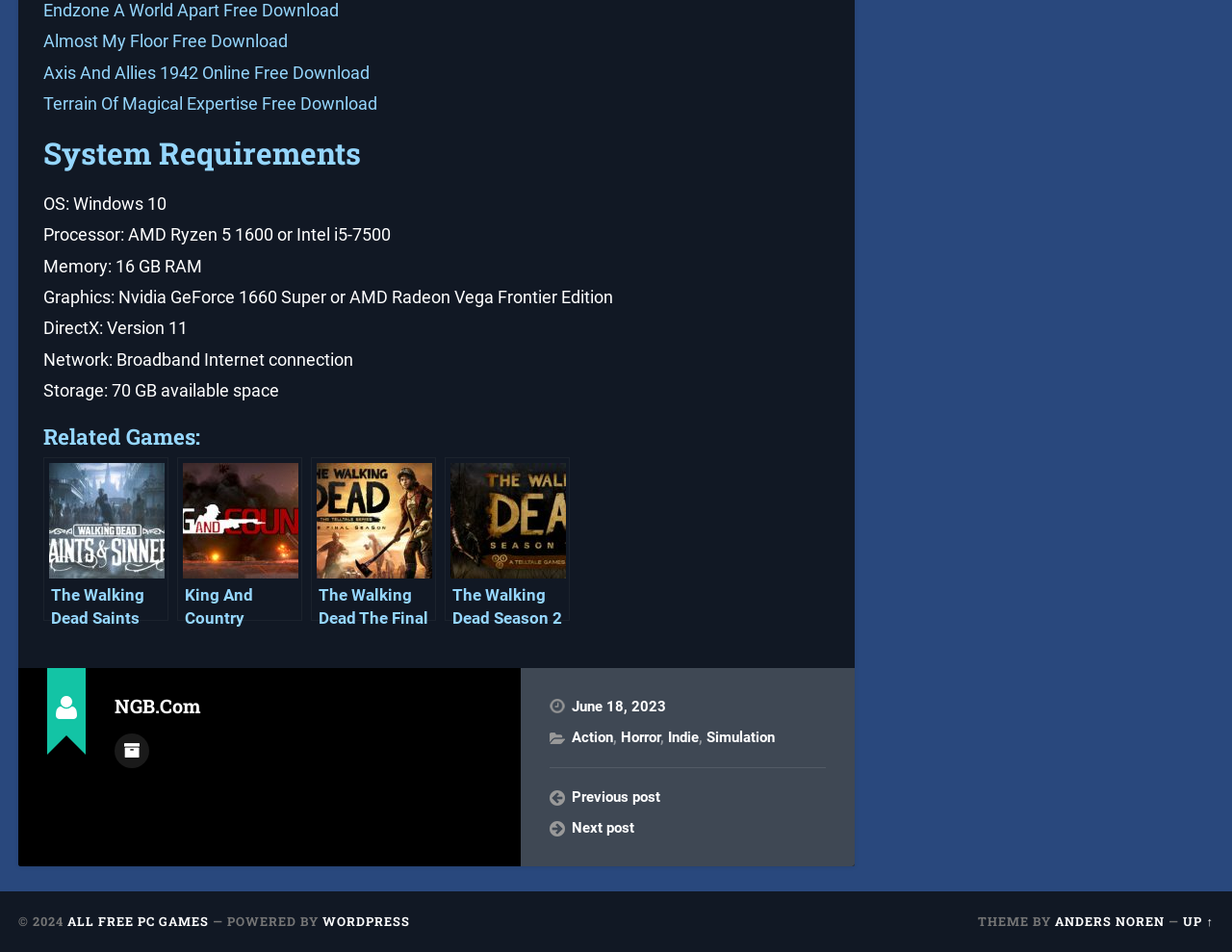Find and provide the bounding box coordinates for the UI element described here: "Horror". The coordinates should be given as four float numbers between 0 and 1: [left, top, right, bottom].

[0.504, 0.766, 0.536, 0.784]